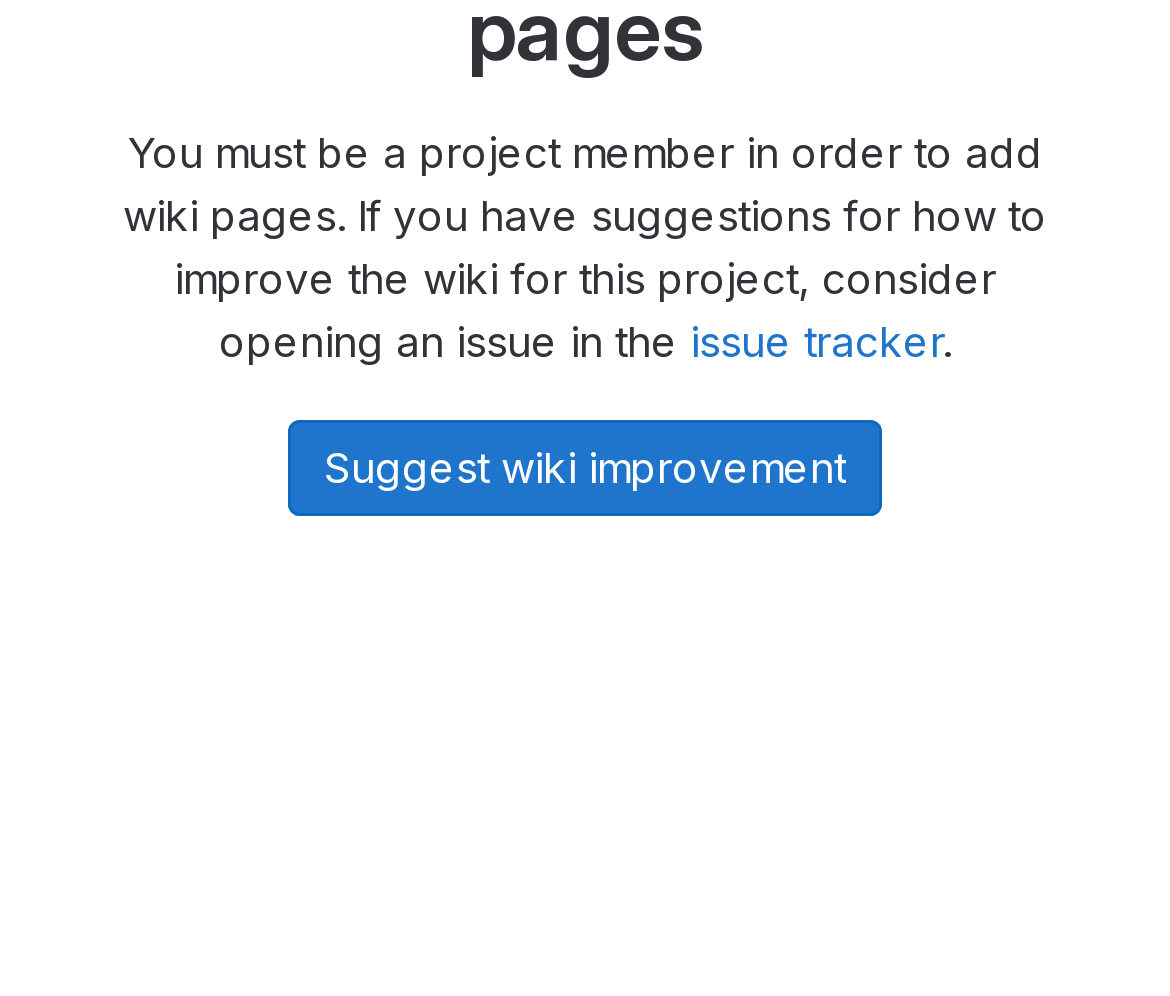Determine the bounding box of the UI element mentioned here: "Suggest wiki improvement". The coordinates must be in the format [left, top, right, bottom] with values ranging from 0 to 1.

[0.246, 0.422, 0.754, 0.518]